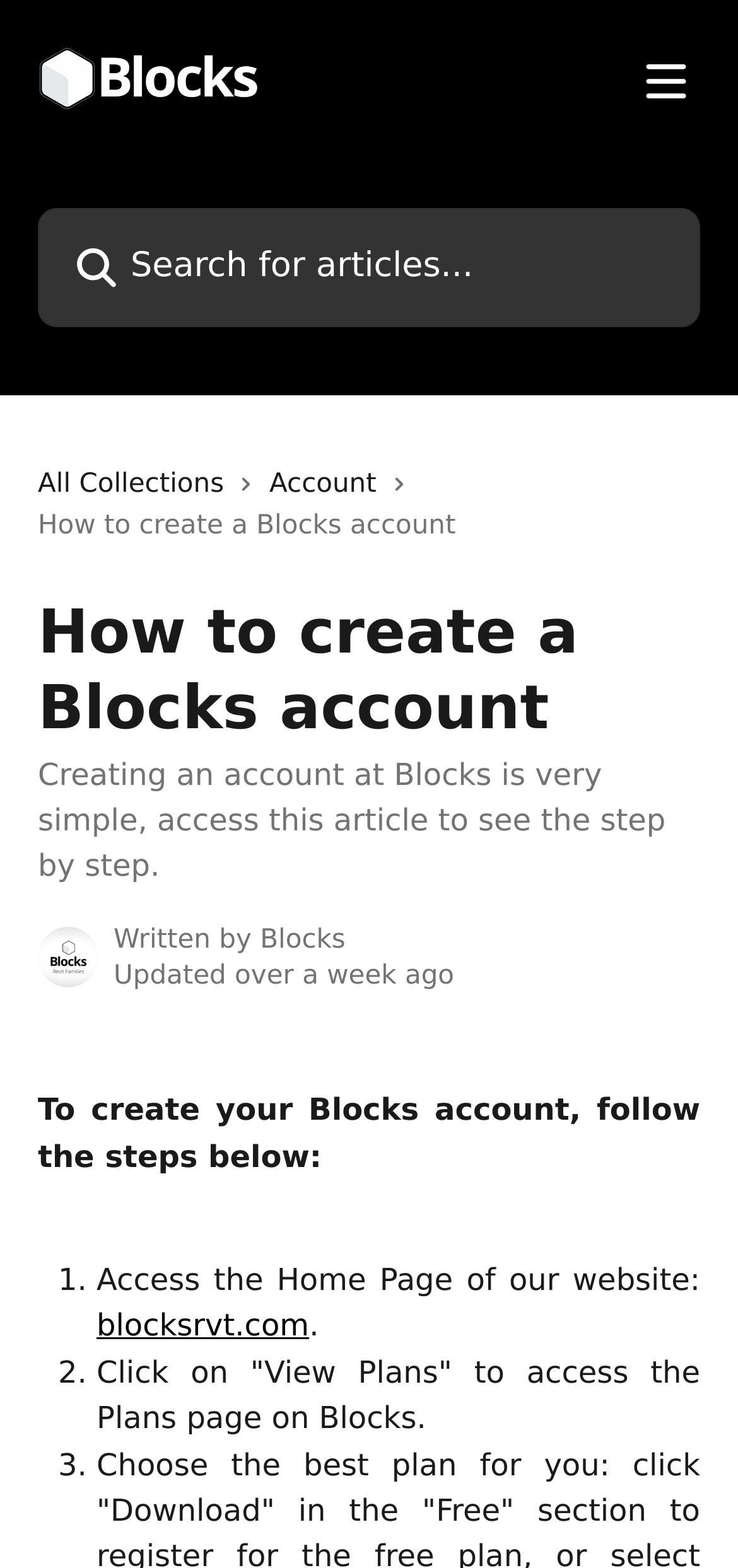What is the purpose of the article?
Refer to the screenshot and respond with a concise word or phrase.

To guide on creating a Blocks account